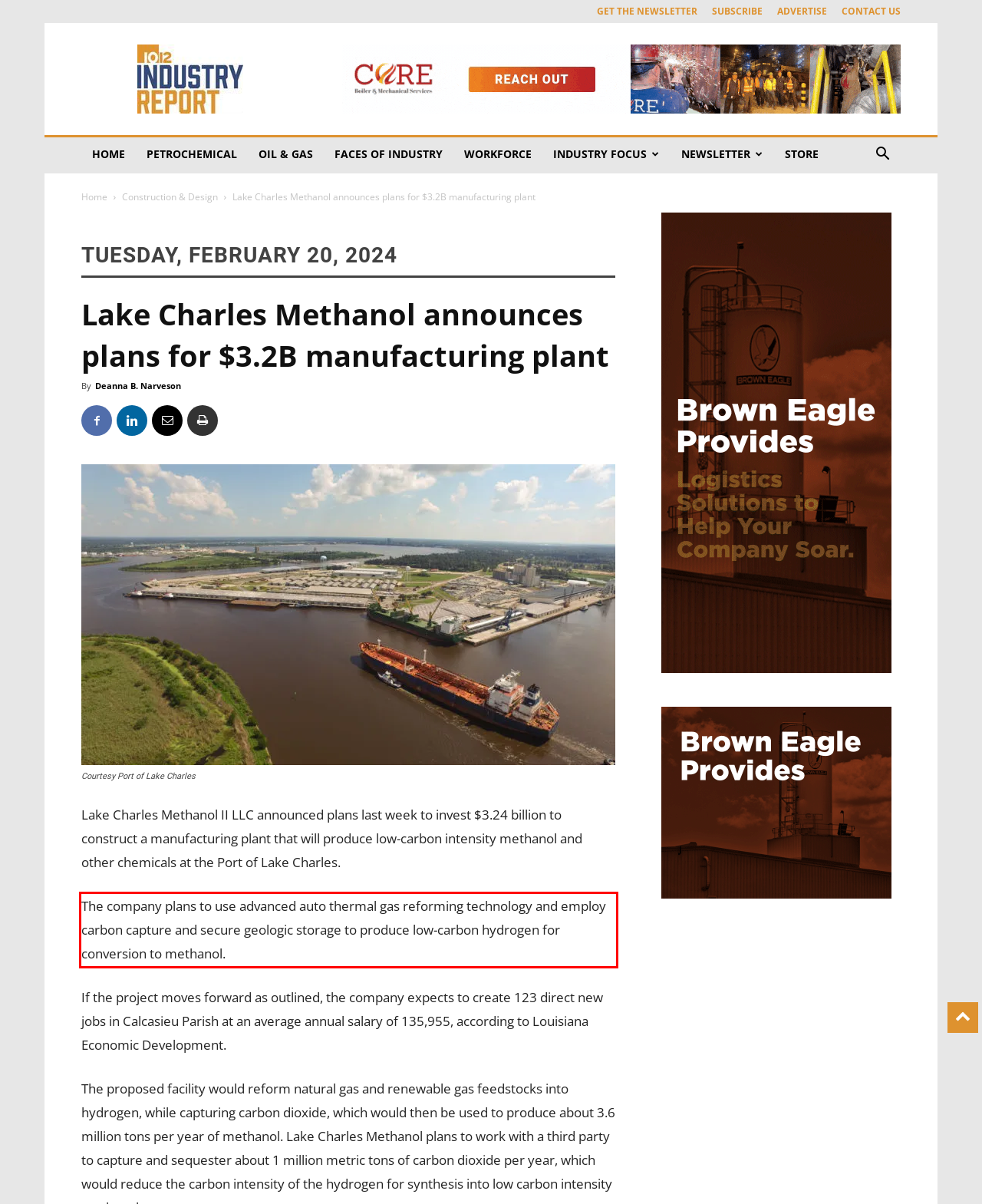Observe the screenshot of the webpage, locate the red bounding box, and extract the text content within it.

The company plans to use advanced auto thermal gas reforming technology and employ carbon capture and secure geologic storage to produce low-carbon hydrogen for conversion to methanol.